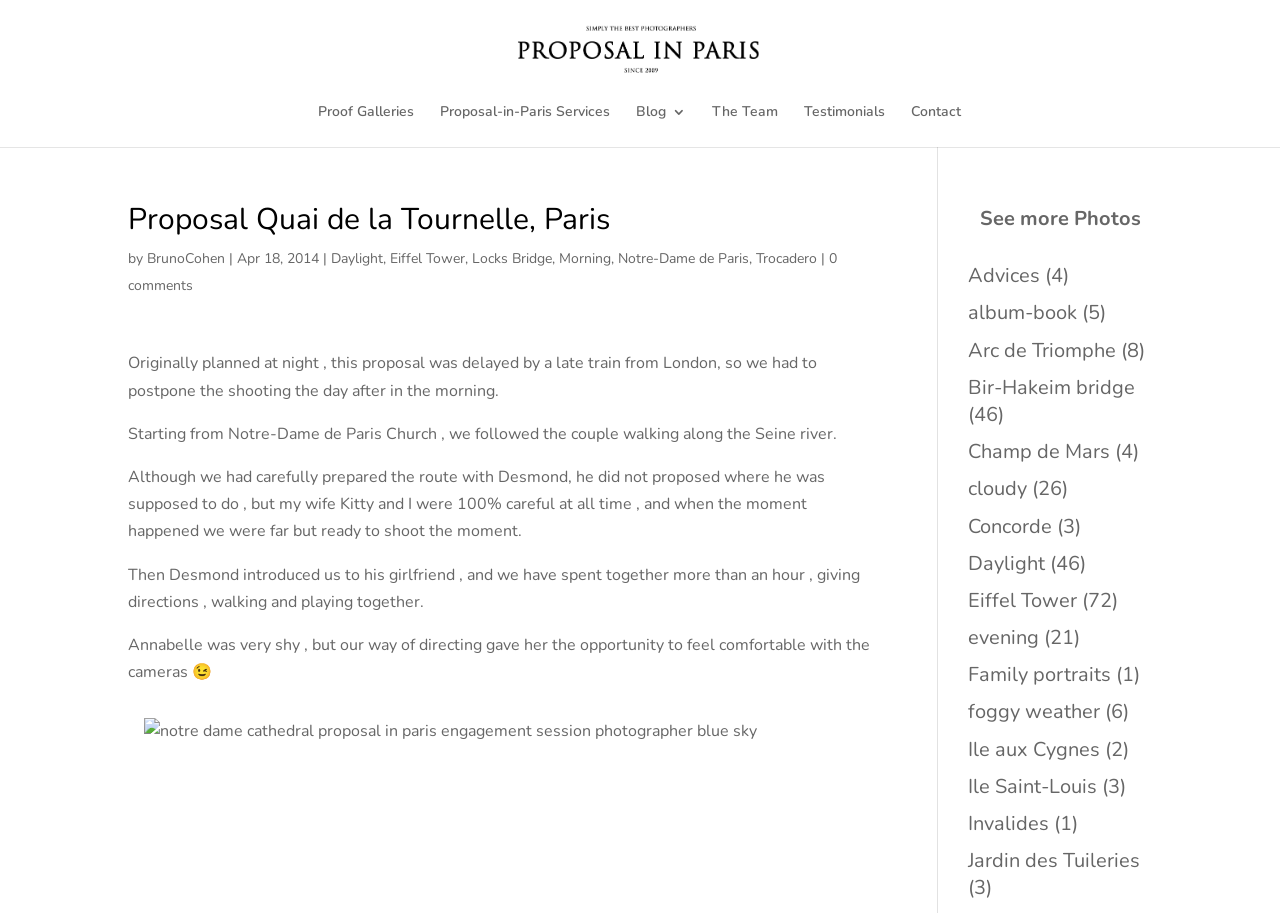How long did the photographer spend with Desmond and his girlfriend?
Look at the image and answer with only one word or phrase.

More than an hour